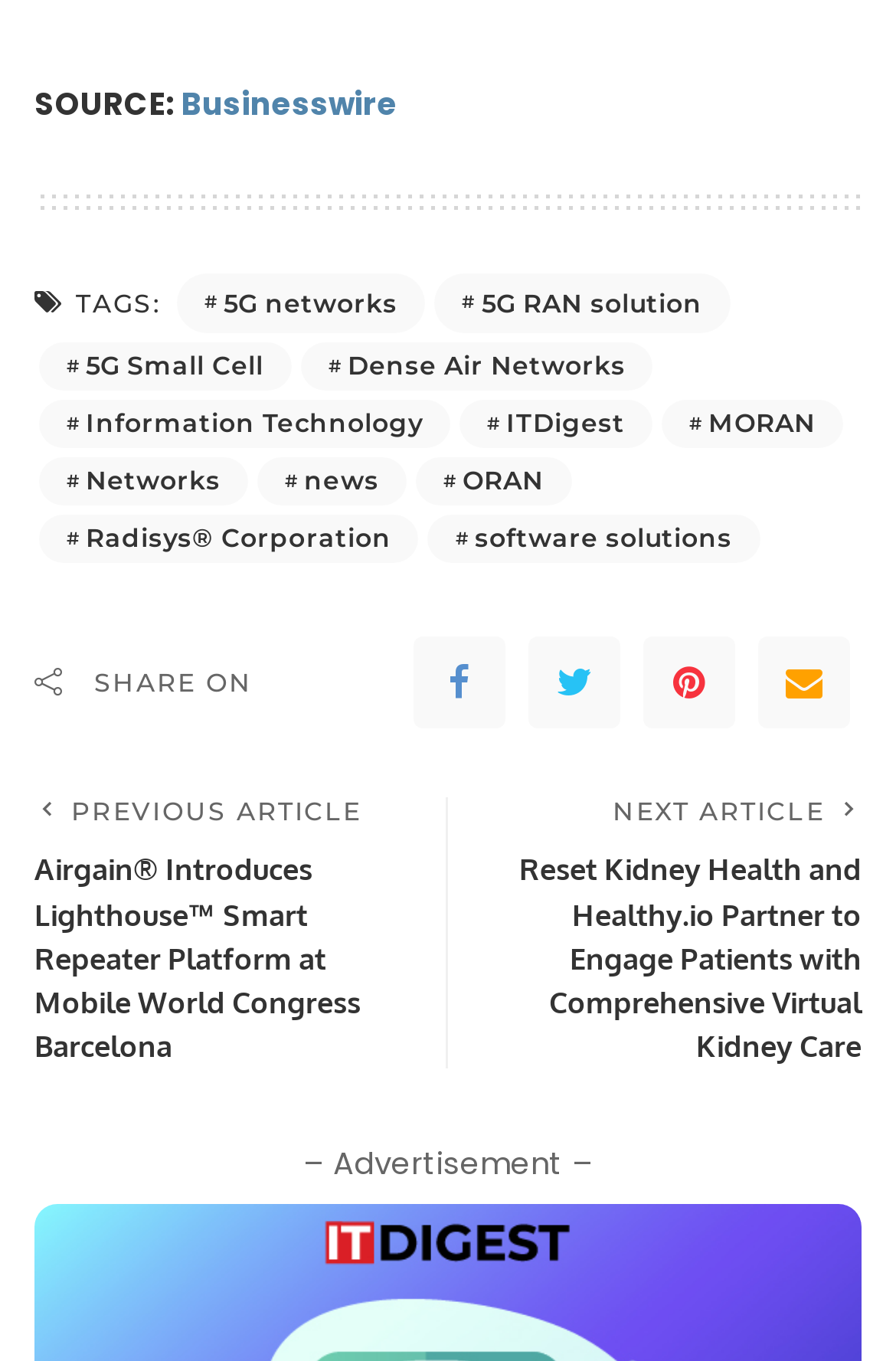Please identify the bounding box coordinates of the area that needs to be clicked to follow this instruction: "View the article about '5G networks'".

[0.197, 0.201, 0.475, 0.245]